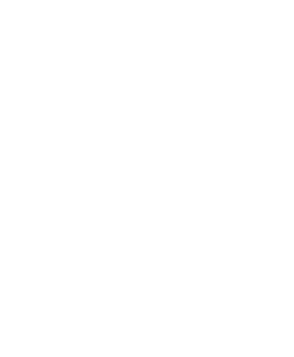Explain the image in a detailed way.

The image showcases the "Topshop Sleeveless Drape Maternity/Nursing Blouse," emphasizing its stylish and practical design ideal for expectant and nursing mothers. The blouse features a sleek, sleeveless silhouette that drapes elegantly, providing comfort and flexibility. Perfect for both casual outings and more formal occasions, it seamlessly combines fashion with functionality. The design is likely to appeal to those seeking versatile wardrobe options during and after pregnancy.